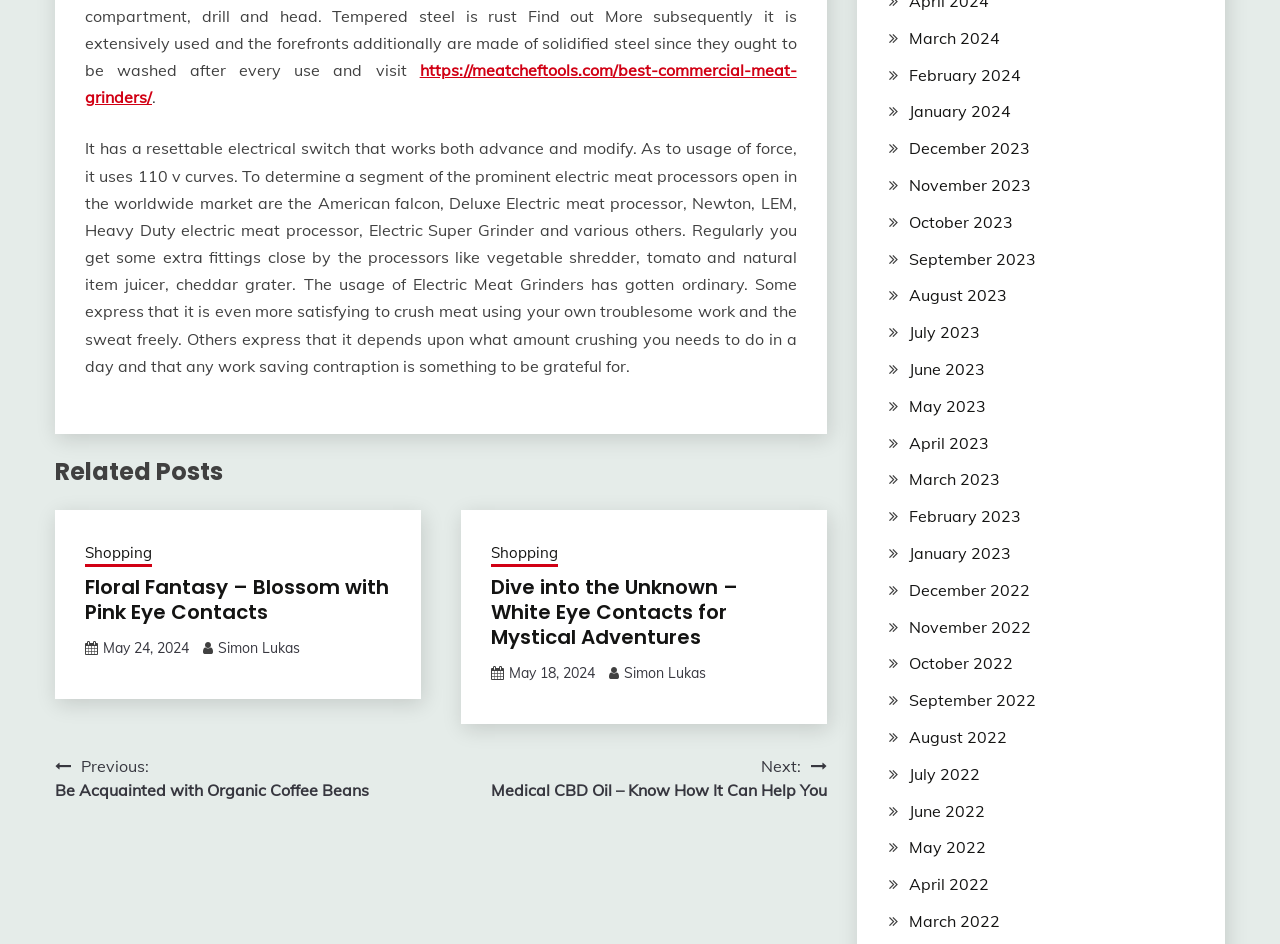Give a one-word or one-phrase response to the question: 
What is the previous post in the navigation section?

Be Acquainted with Organic Coffee Beans